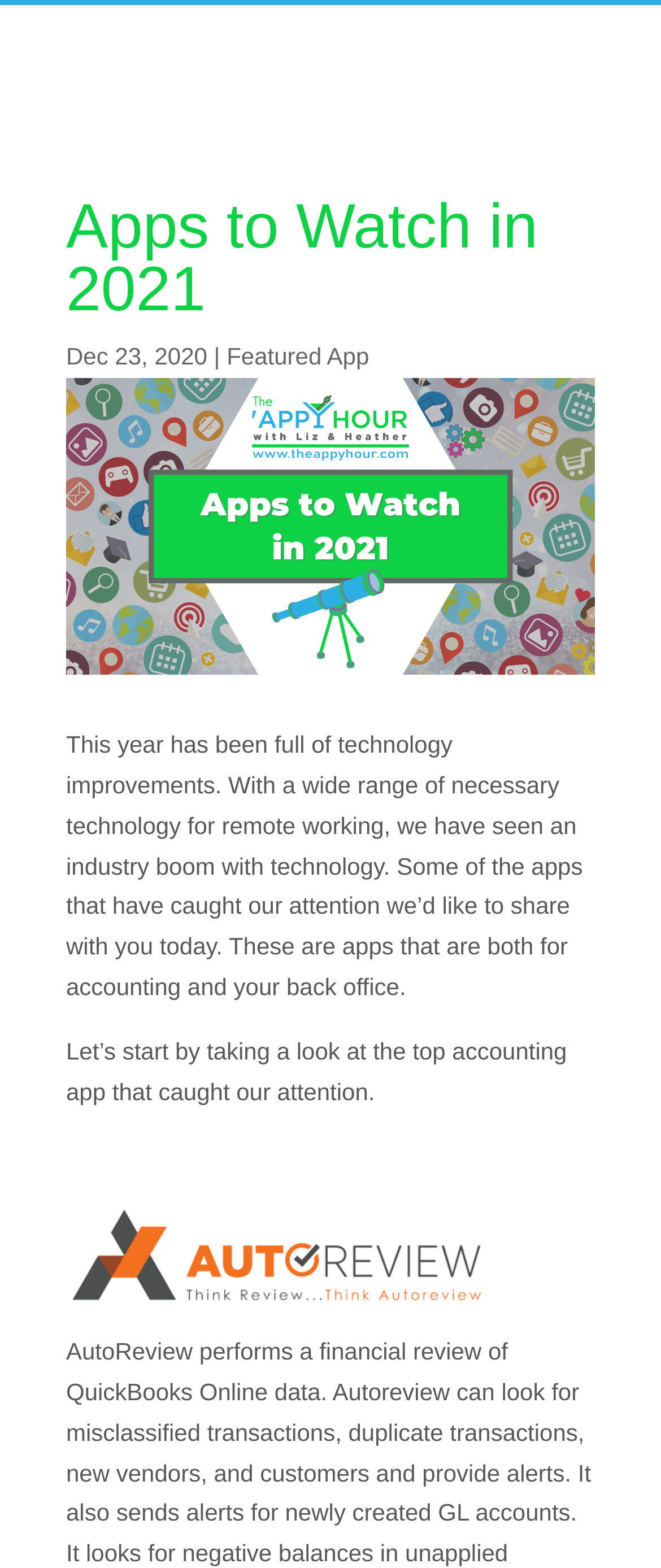Review the image closely and give a comprehensive answer to the question: What is the main topic of this webpage?

The main topic of this webpage is technology apps, as indicated by the heading 'Apps to Watch in 2021' and the description of the webpage, which mentions technology improvements and remote working.